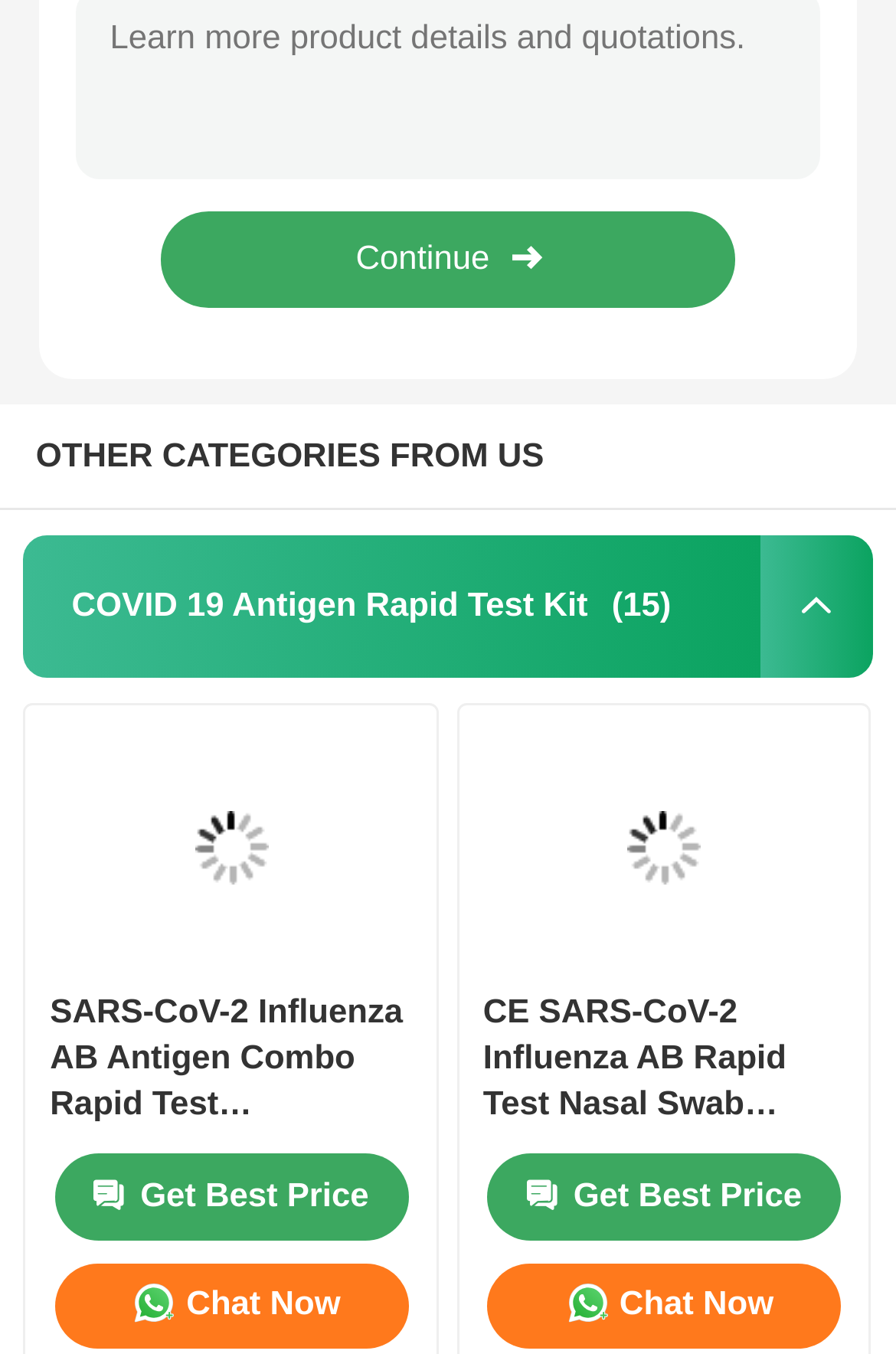Answer the question below using just one word or a short phrase: 
How many images are on the webpage?

2